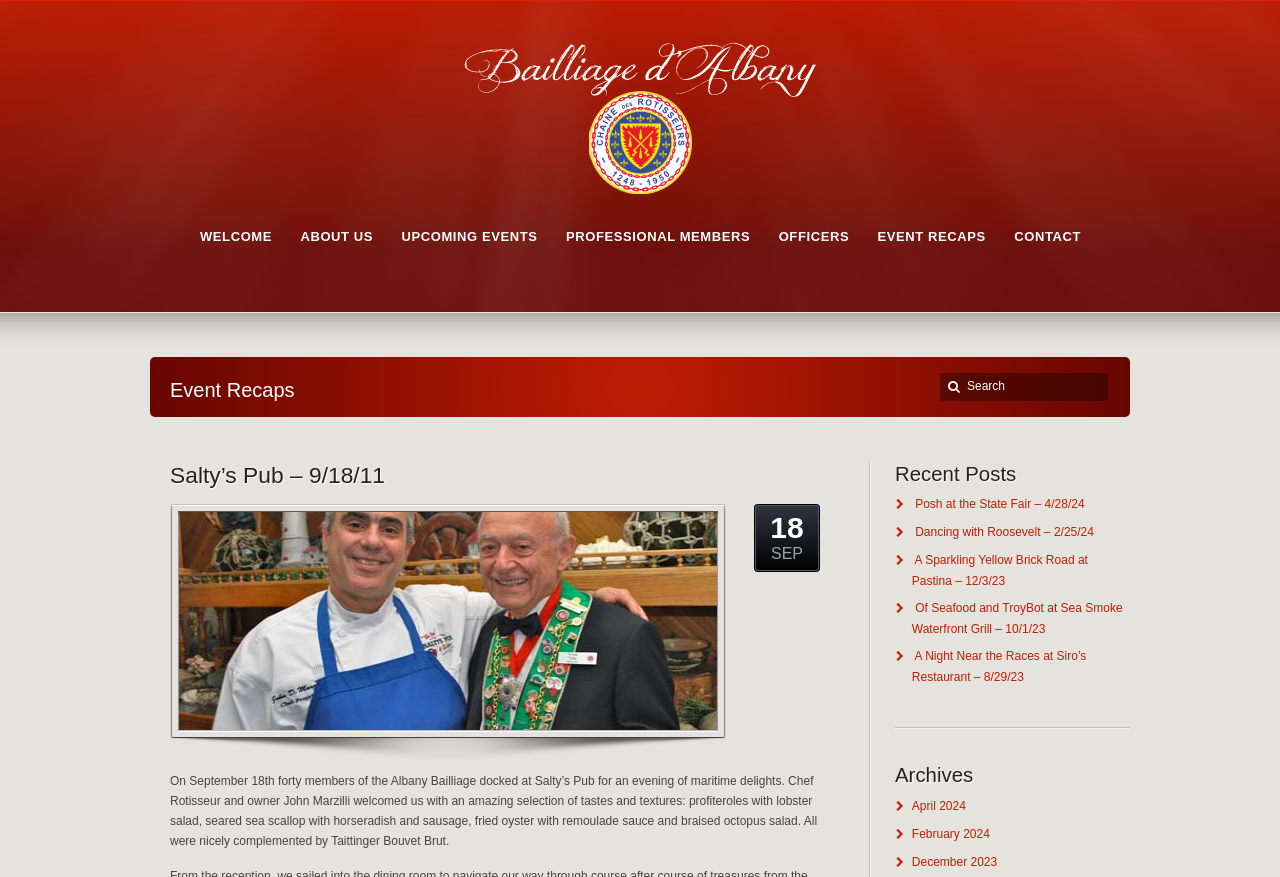What is the month of the event 'A Night Near the Races at Siro’s Restaurant'? From the image, respond with a single word or brief phrase.

August